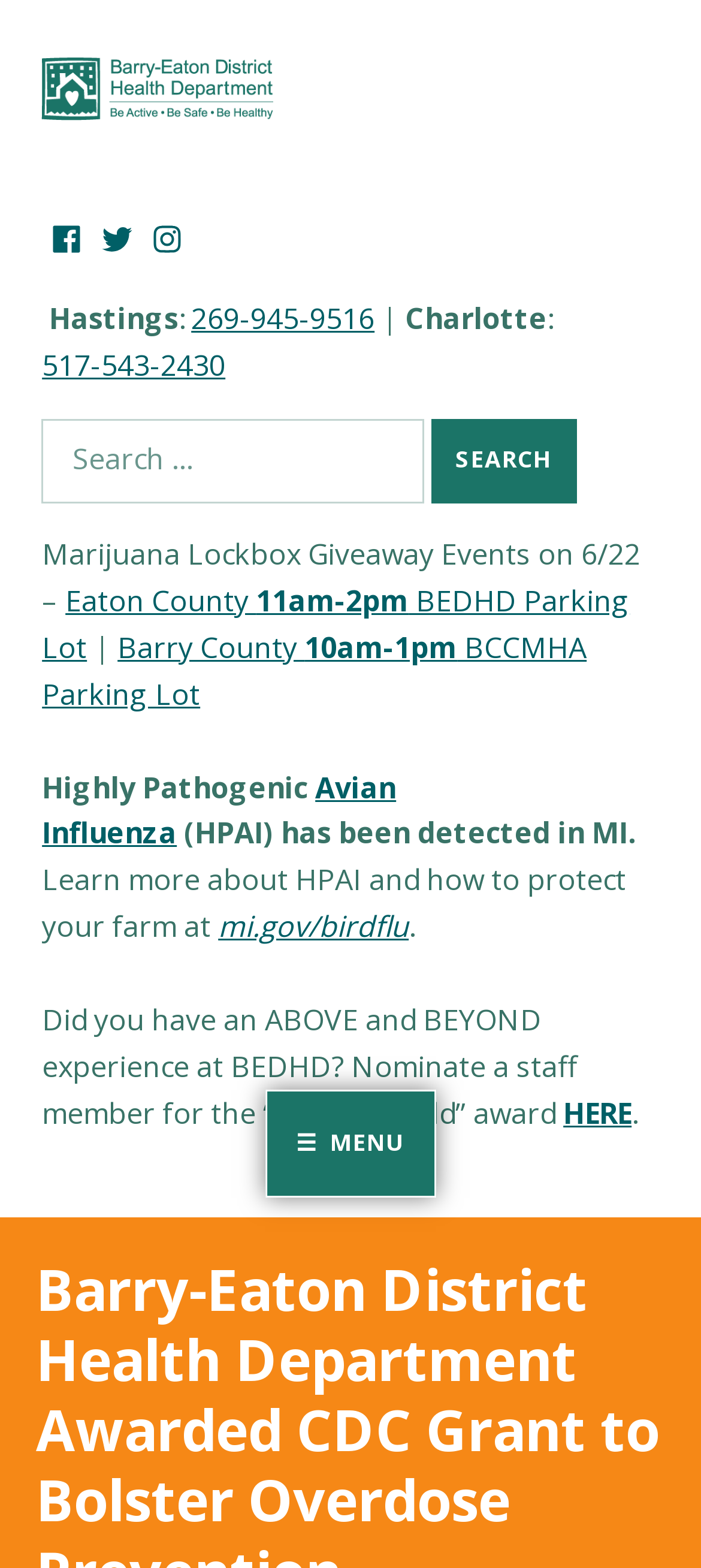Locate the bounding box coordinates of the area that needs to be clicked to fulfill the following instruction: "Click the Facebook link". The coordinates should be in the format of four float numbers between 0 and 1, namely [left, top, right, bottom].

[0.06, 0.137, 0.132, 0.172]